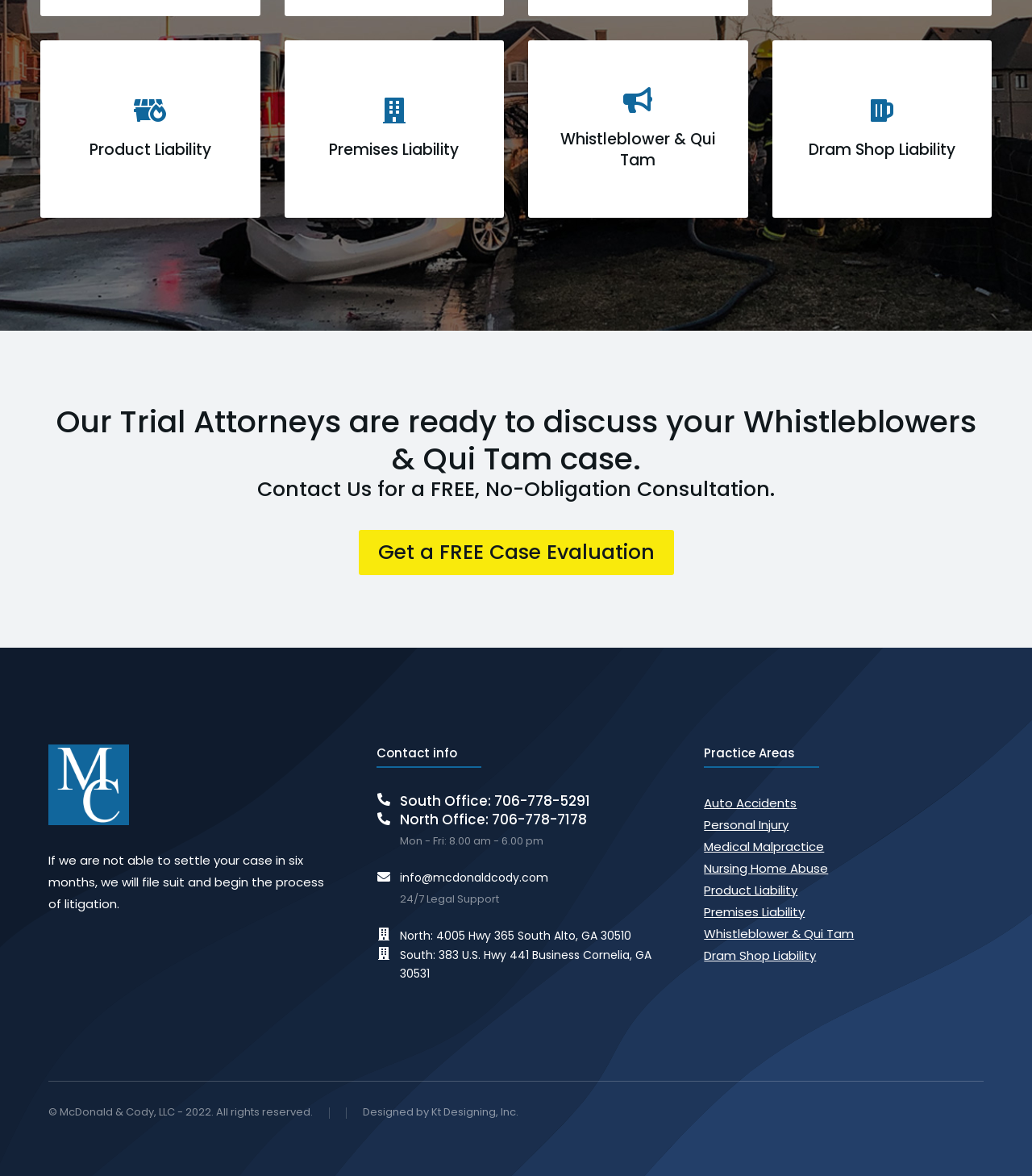Determine the bounding box coordinates of the clickable area required to perform the following instruction: "Click on Product Liability". The coordinates should be represented as four float numbers between 0 and 1: [left, top, right, bottom].

[0.039, 0.035, 0.252, 0.185]